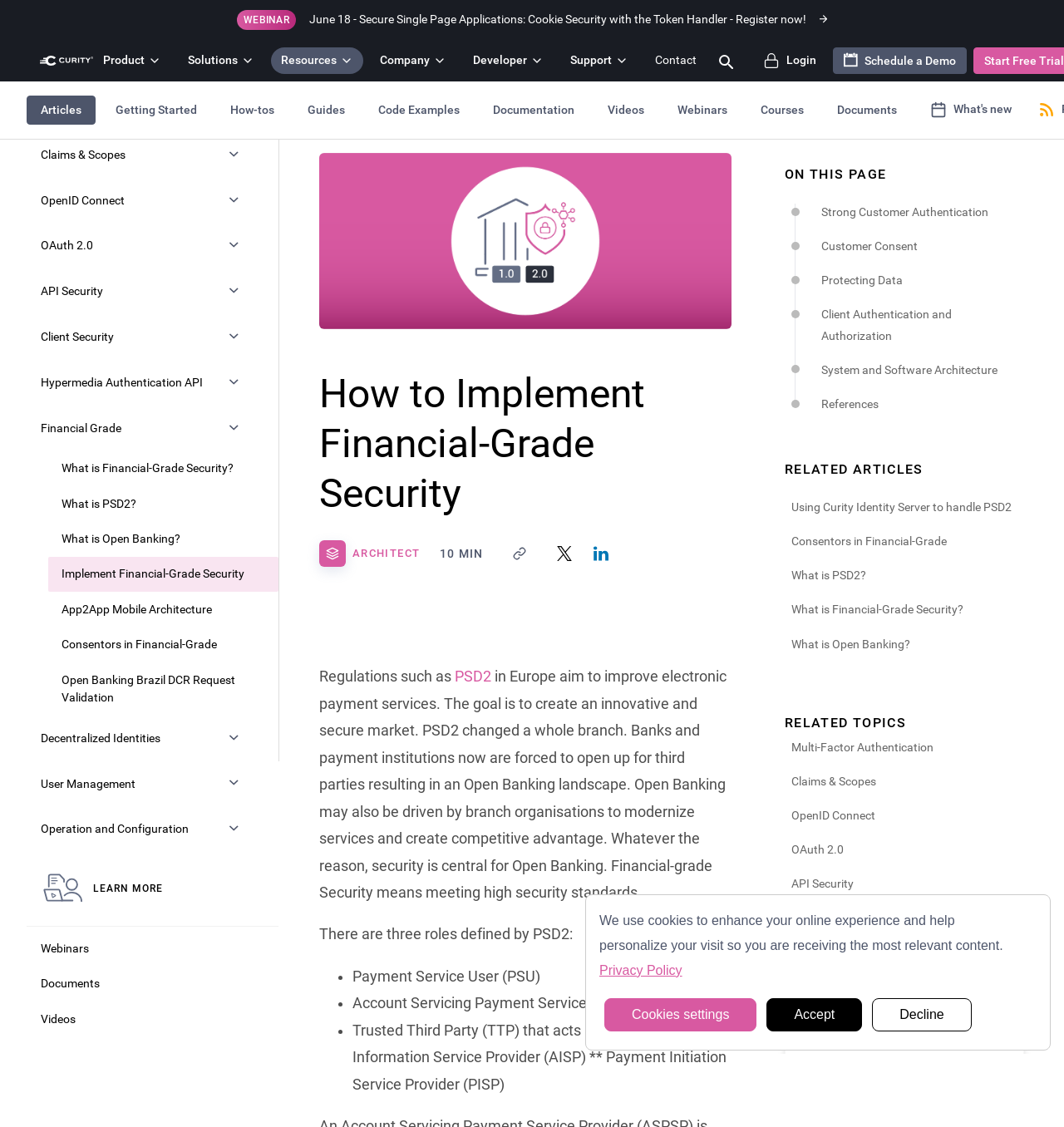Predict the bounding box for the UI component with the following description: "Code Examples".

[0.343, 0.085, 0.445, 0.11]